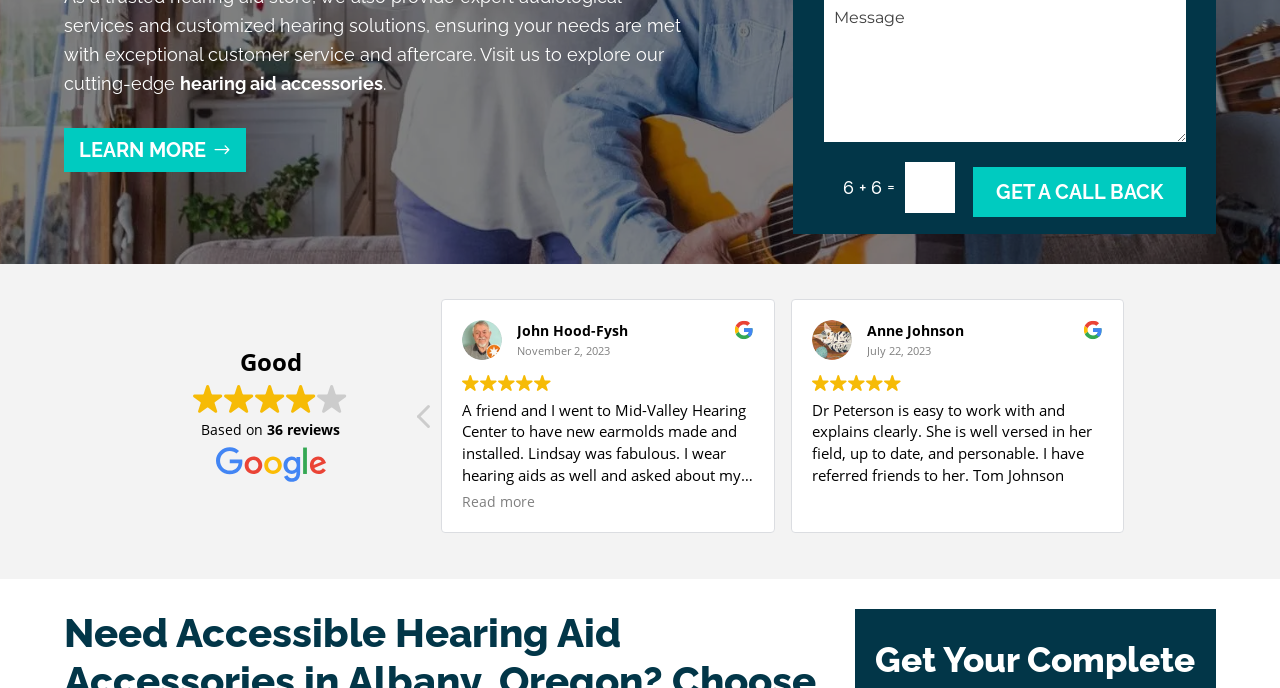Locate the bounding box coordinates for the element described below: "Staff Portal". The coordinates must be four float values between 0 and 1, formatted as [left, top, right, bottom].

None